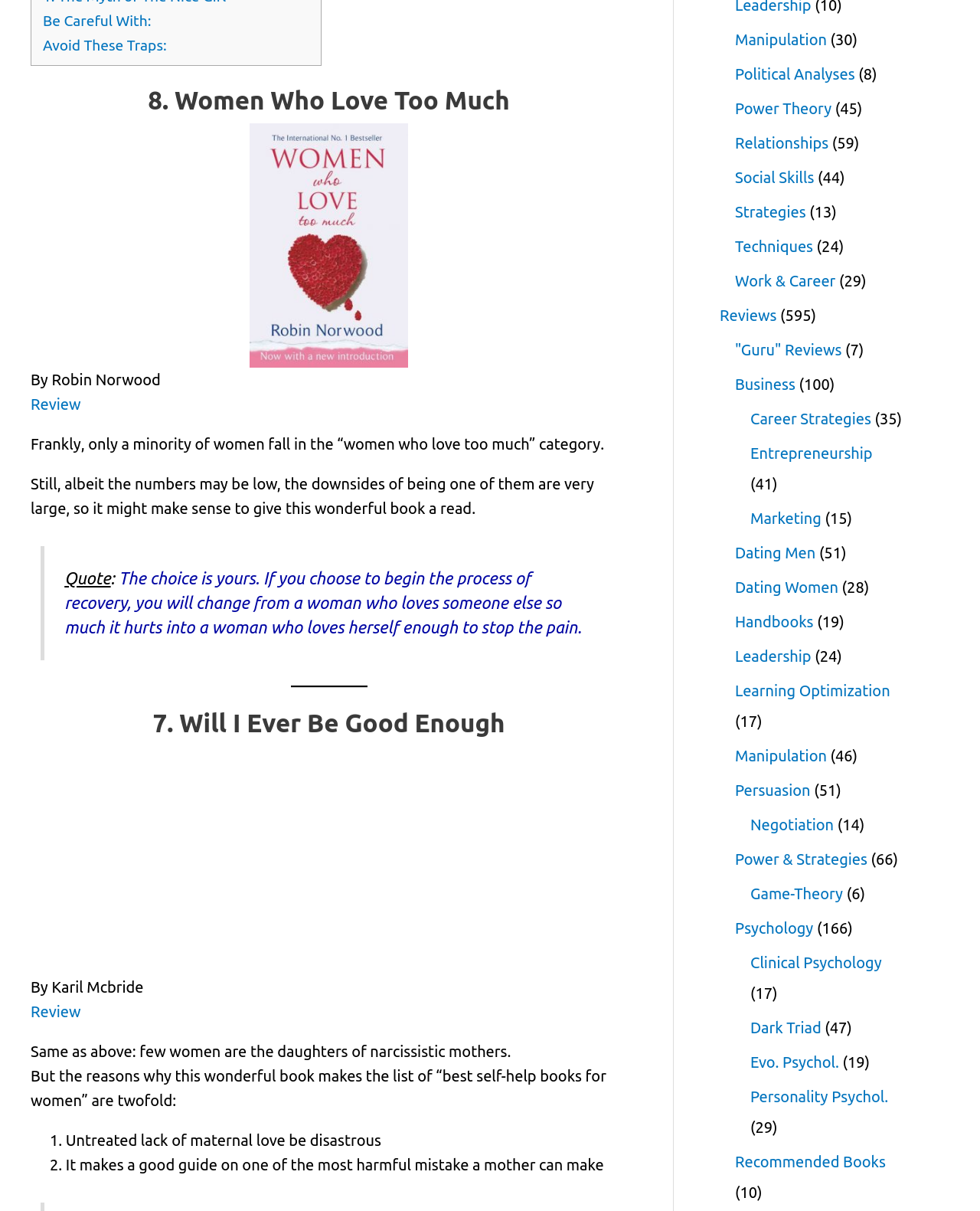Based on the description "Power & Strategies", find the bounding box of the specified UI element.

[0.75, 0.702, 0.885, 0.717]